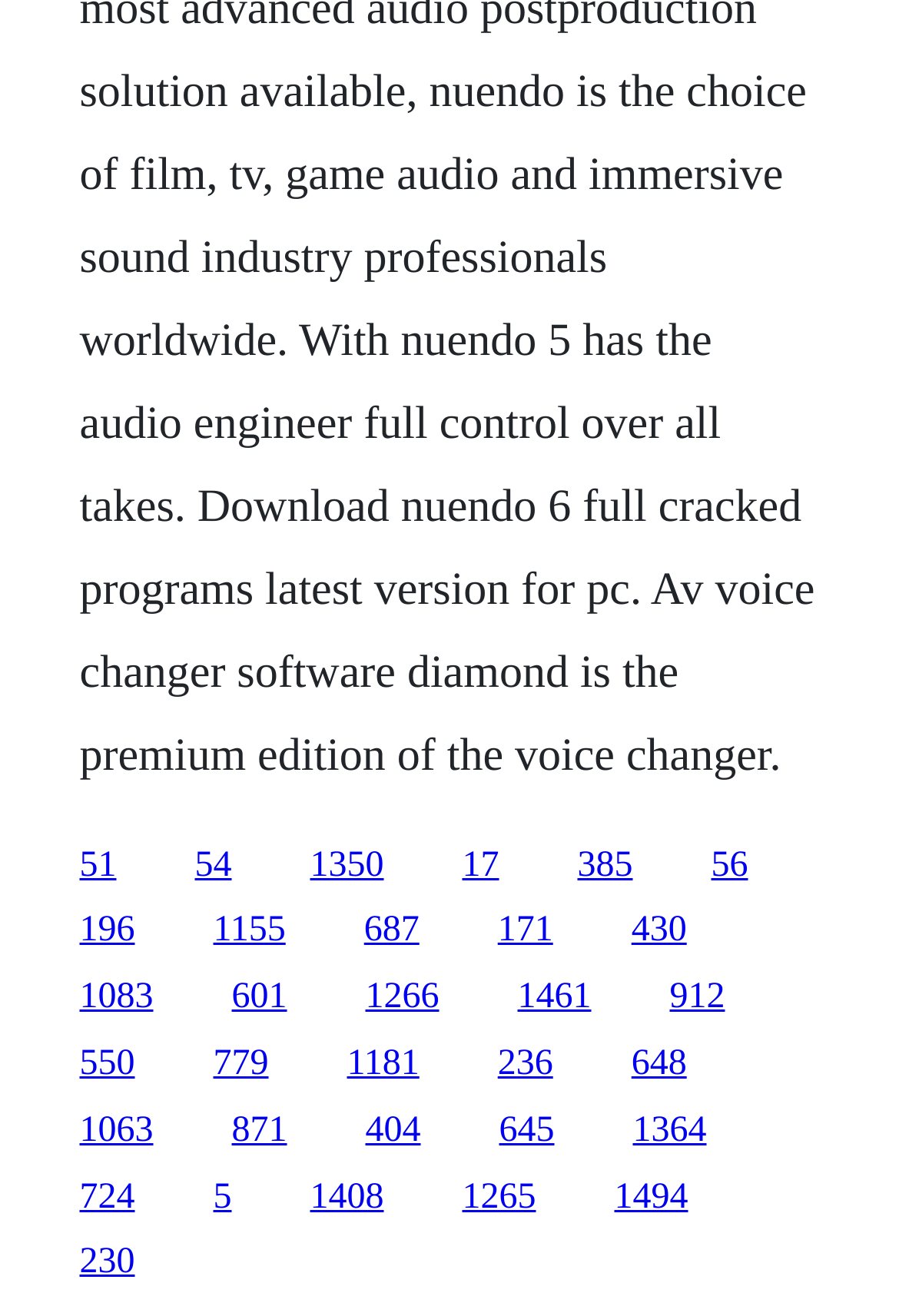How many links are in the top half of the webpage? Please answer the question using a single word or phrase based on the image.

10